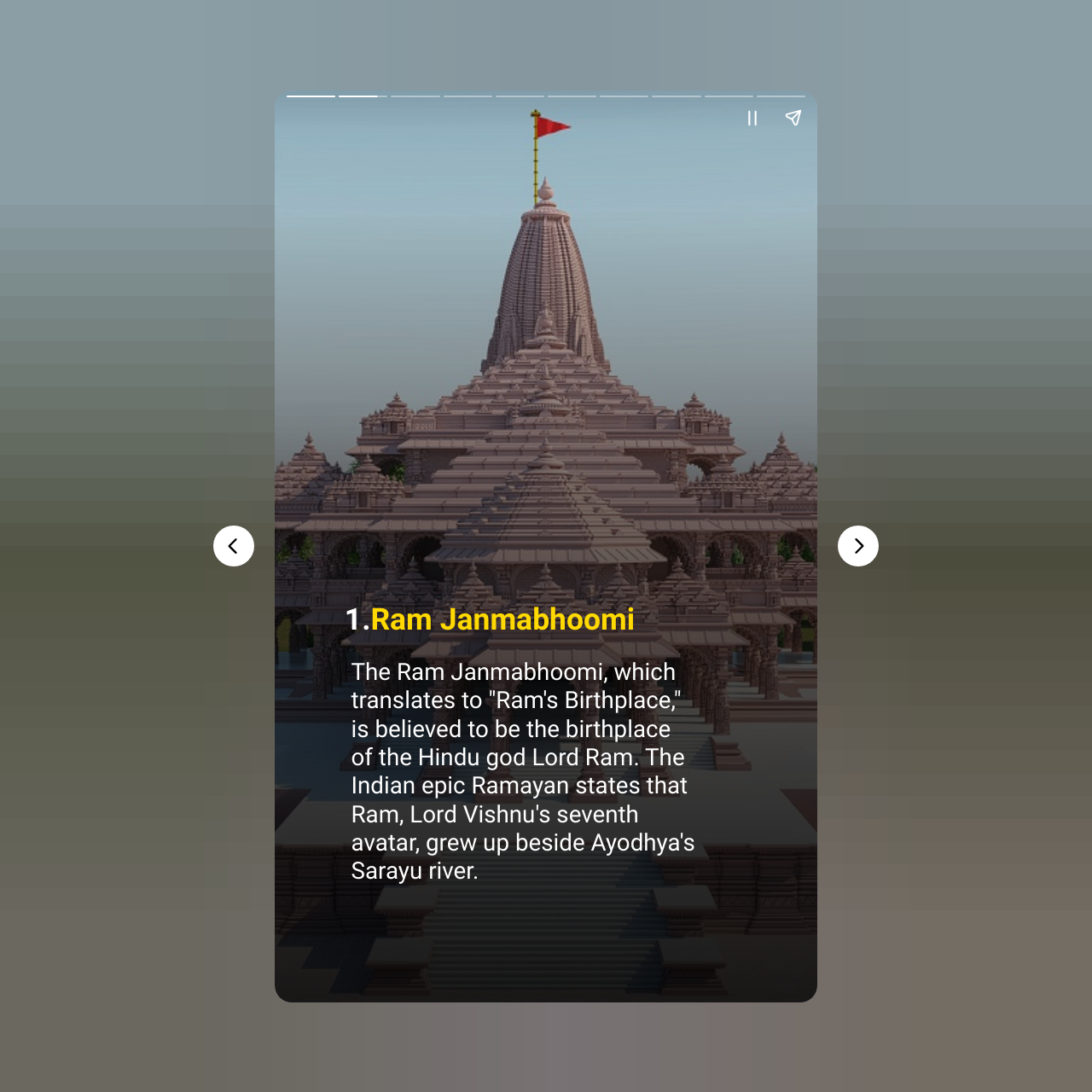What is the position of the 'Share story' button relative to the 'Pause story' button?
Refer to the image and provide a one-word or short phrase answer.

To the right